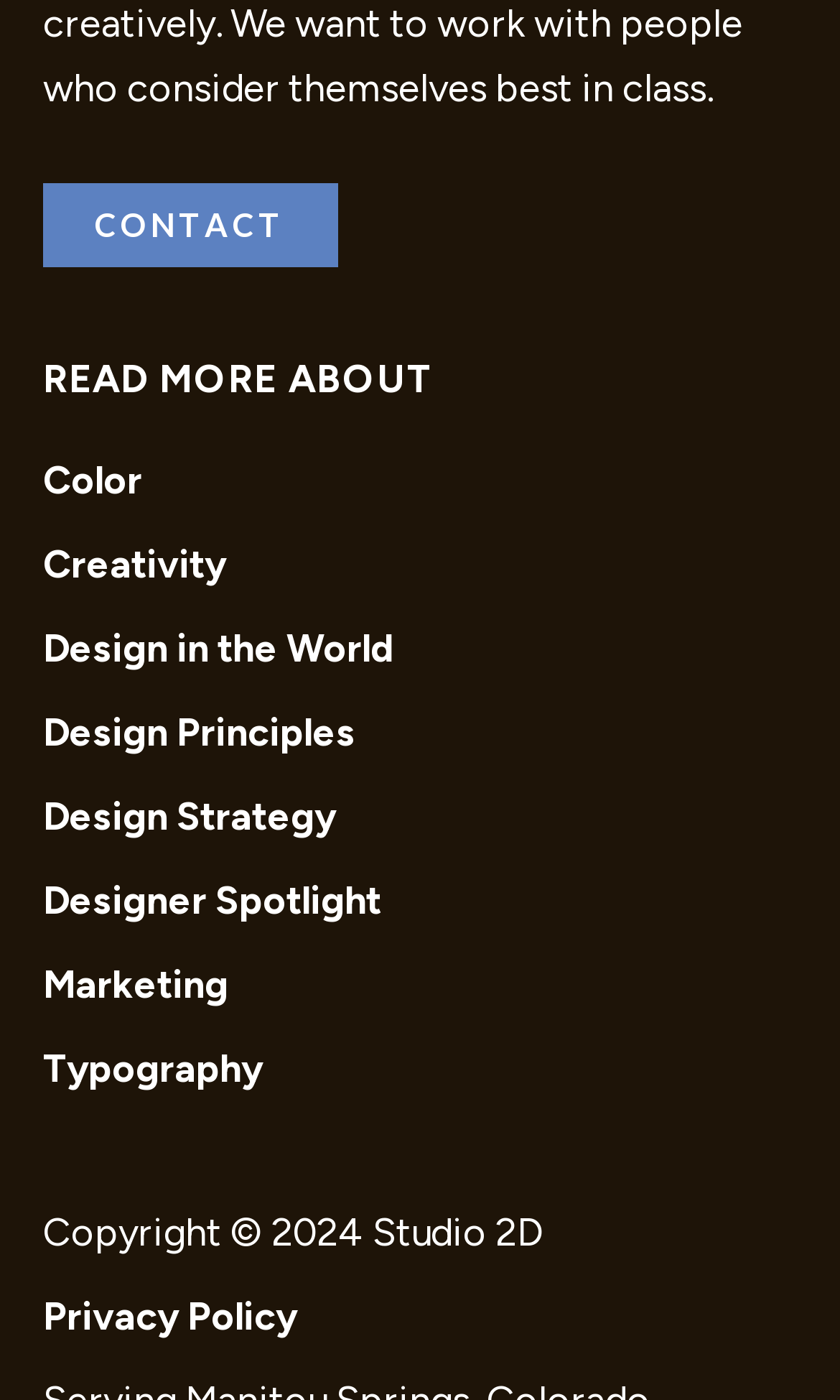Please identify the bounding box coordinates of the element that needs to be clicked to perform the following instruction: "read more about".

[0.051, 0.253, 0.949, 0.29]